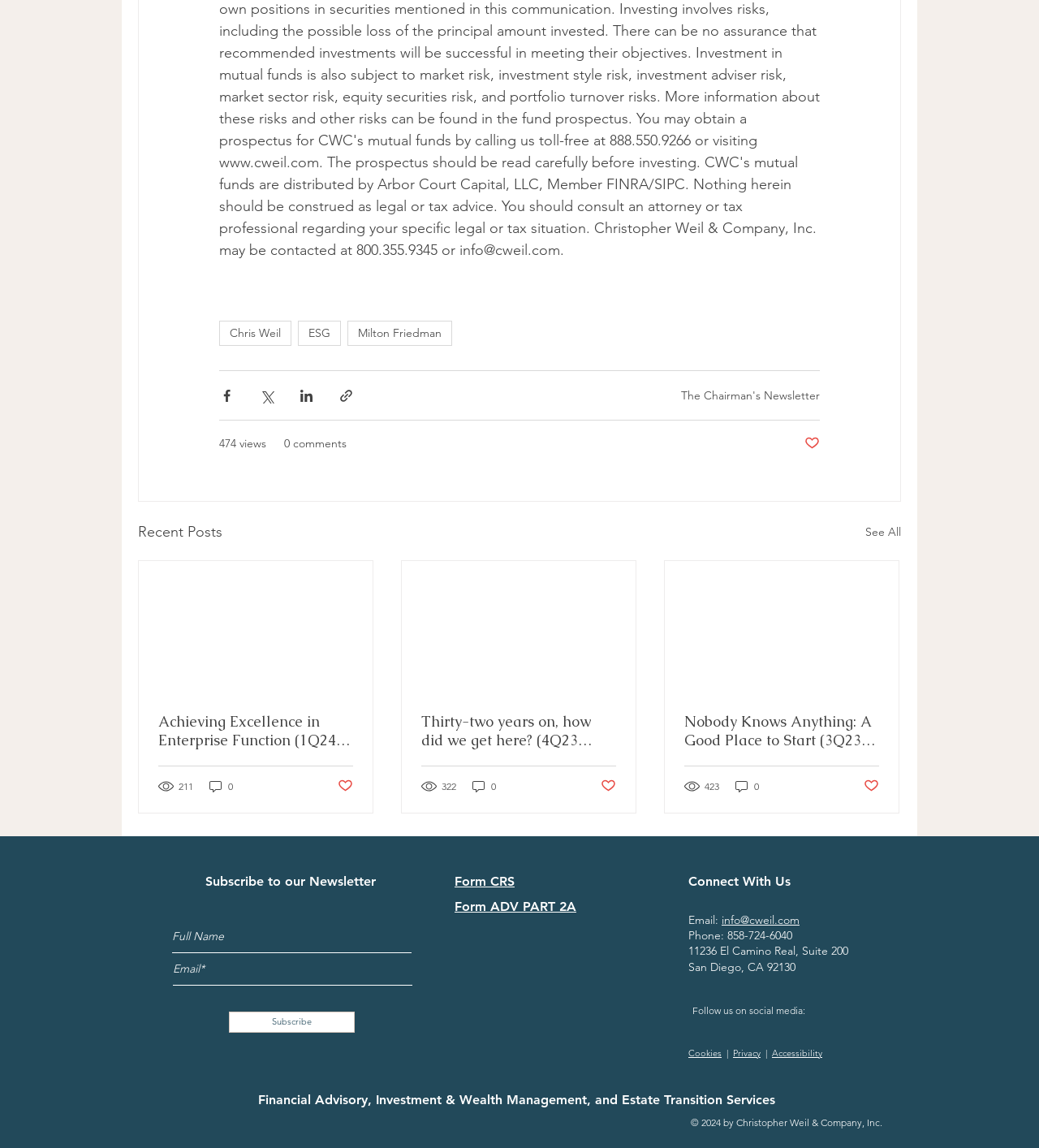Provide the bounding box coordinates of the HTML element described by the text: "322".

[0.405, 0.678, 0.441, 0.691]